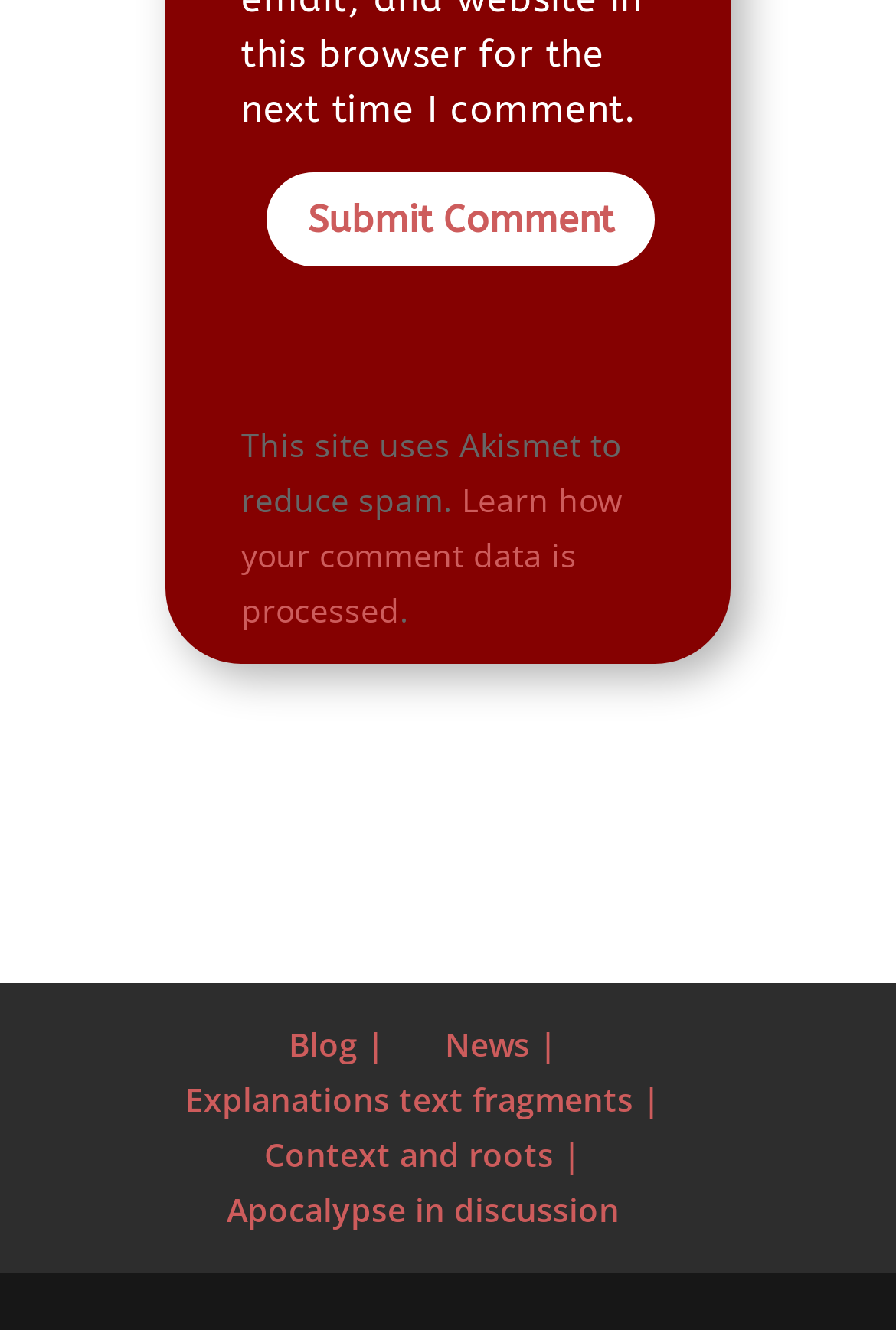Refer to the image and provide a thorough answer to this question:
What is the purpose of Akismet?

The purpose of Akismet can be inferred from the text 'This site uses Akismet to reduce spam.' which suggests that Akismet is used to minimize spam comments on the website.